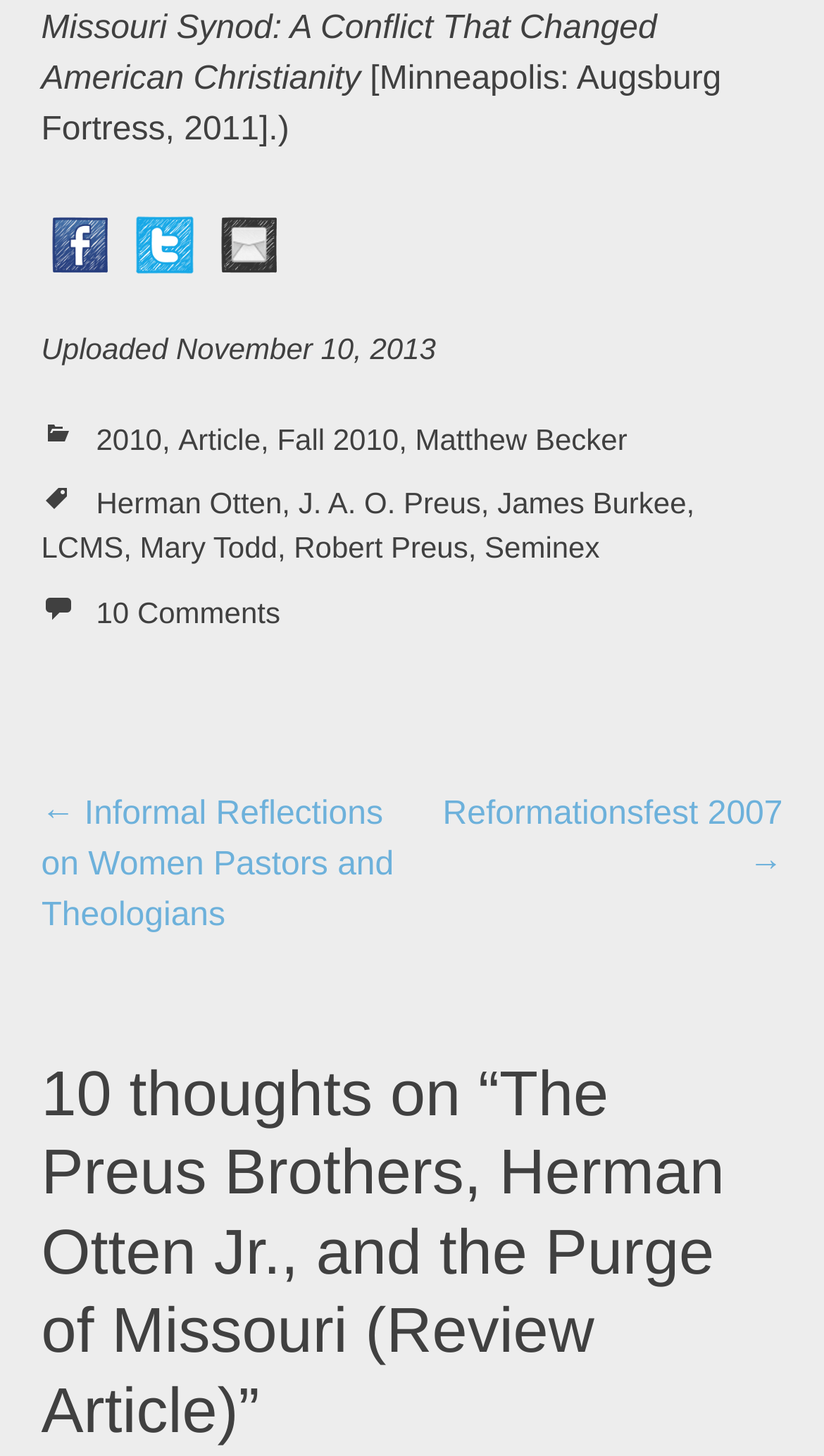Use a single word or phrase to answer the question:
How many authors are mentioned?

5